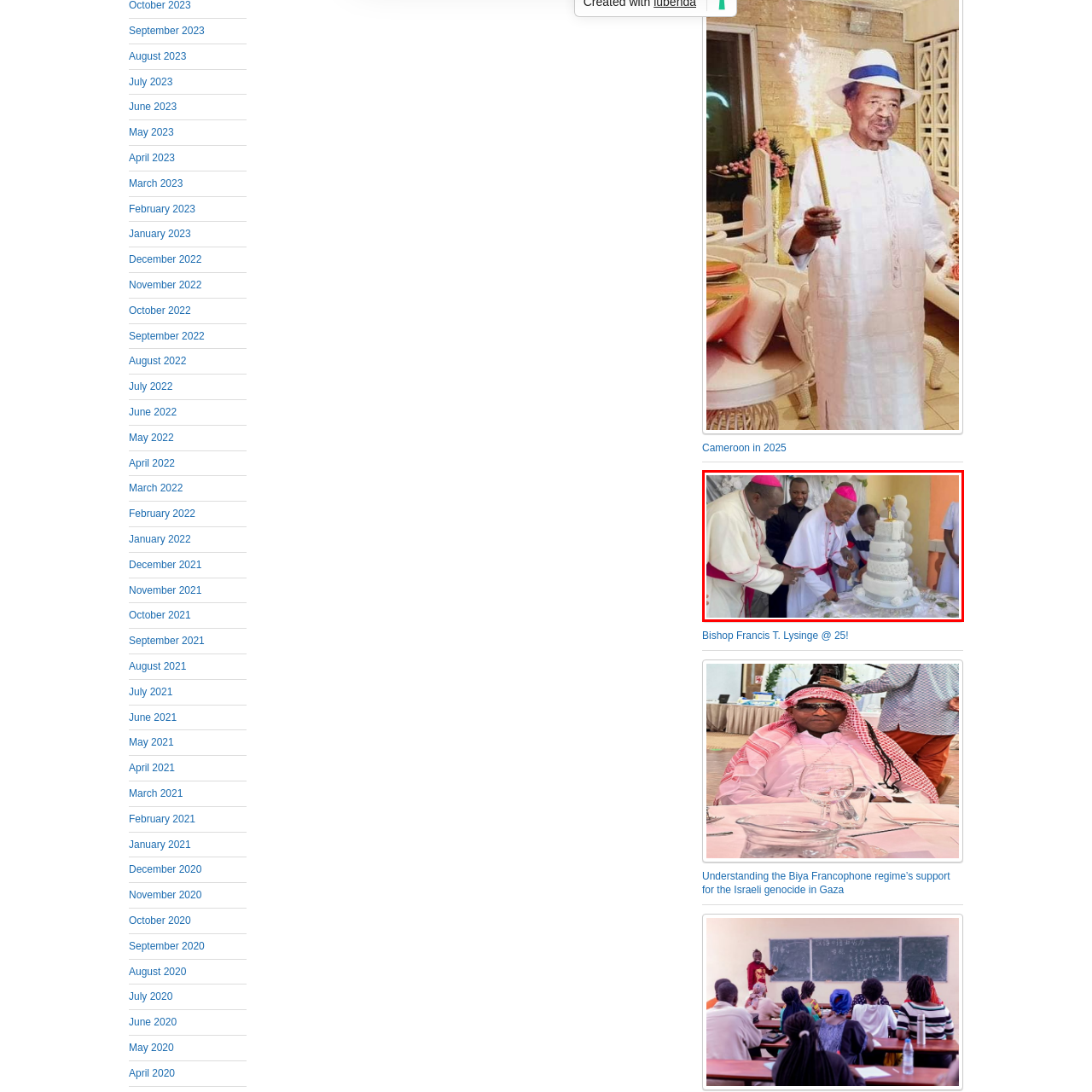How many tiers does the cake have?
Carefully examine the image within the red bounding box and provide a comprehensive answer based on what you observe.

The cake is described as 'multi-tiered', implying that it has more than one layer, but the exact number of tiers is not specified. The caption highlights the intricate details and floral accents on the cake, suggesting that it is a elaborate and decorative centerpiece for the celebration.